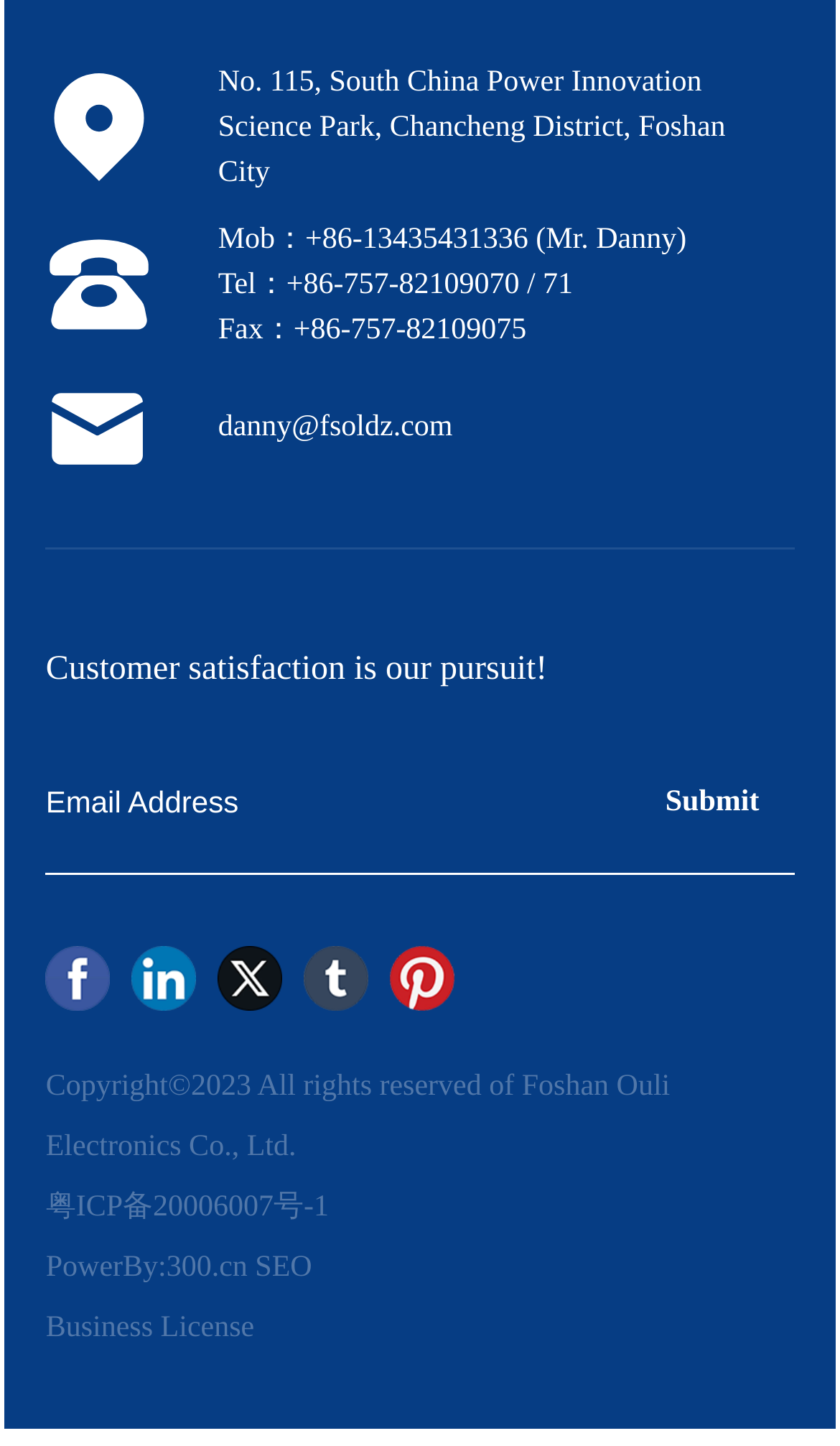Locate the coordinates of the bounding box for the clickable region that fulfills this instruction: "Click the 'Submit' button".

[0.751, 0.521, 0.945, 0.589]